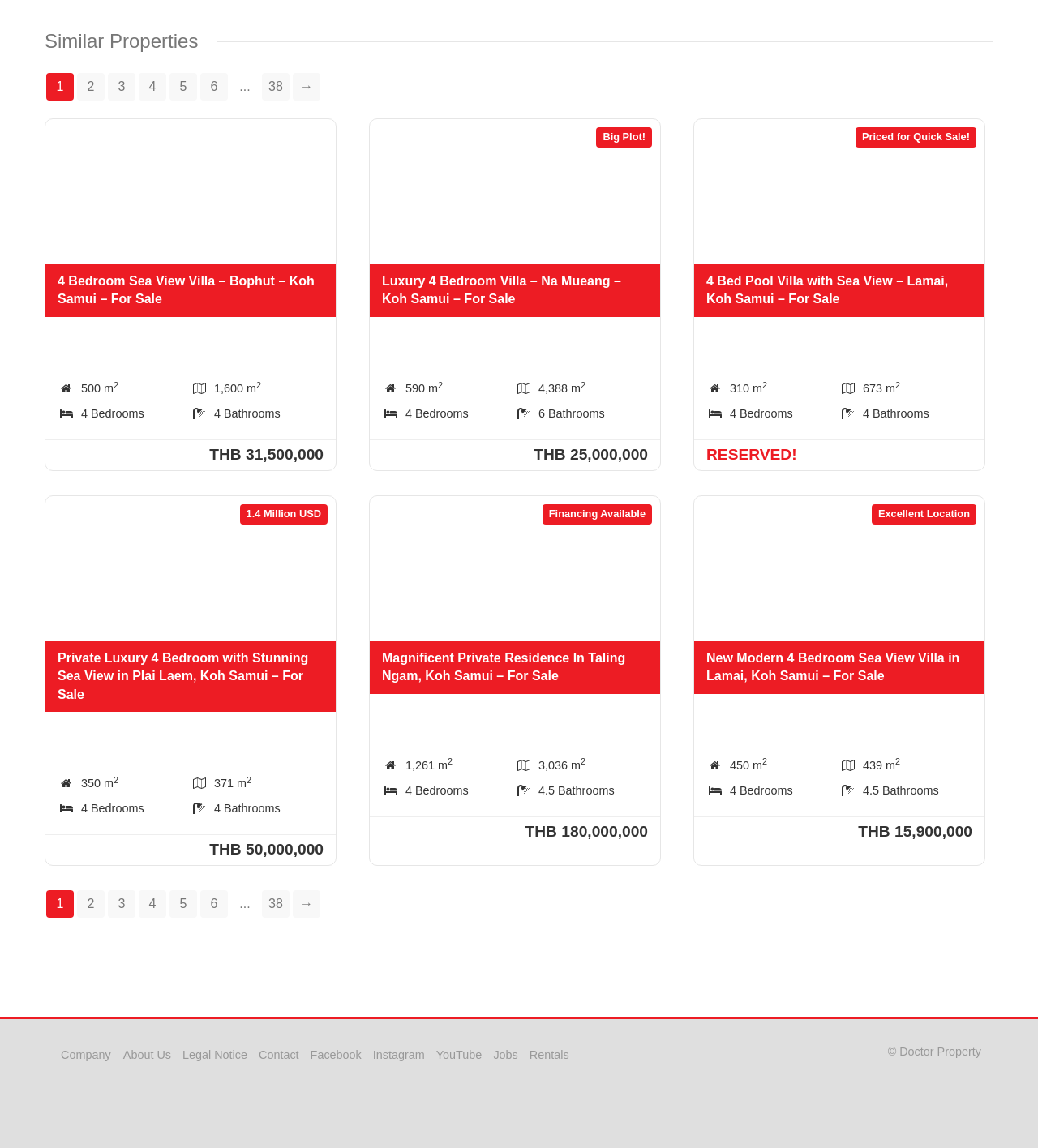Identify and provide the bounding box for the element described by: "Legal Notice".

[0.176, 0.913, 0.238, 0.924]